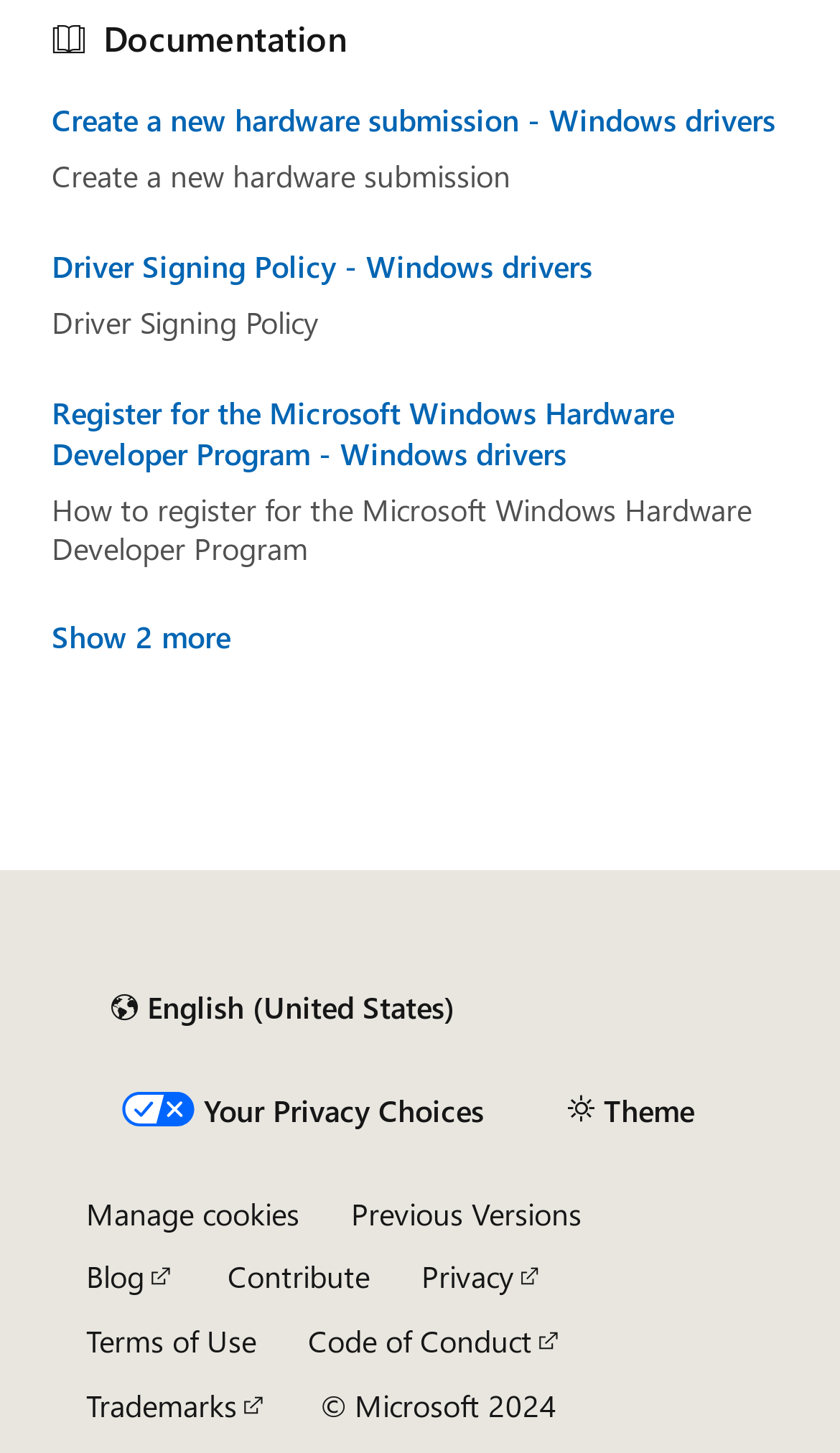Find the bounding box coordinates of the area that needs to be clicked in order to achieve the following instruction: "Manage cookies". The coordinates should be specified as four float numbers between 0 and 1, i.e., [left, top, right, bottom].

[0.103, 0.824, 0.356, 0.848]